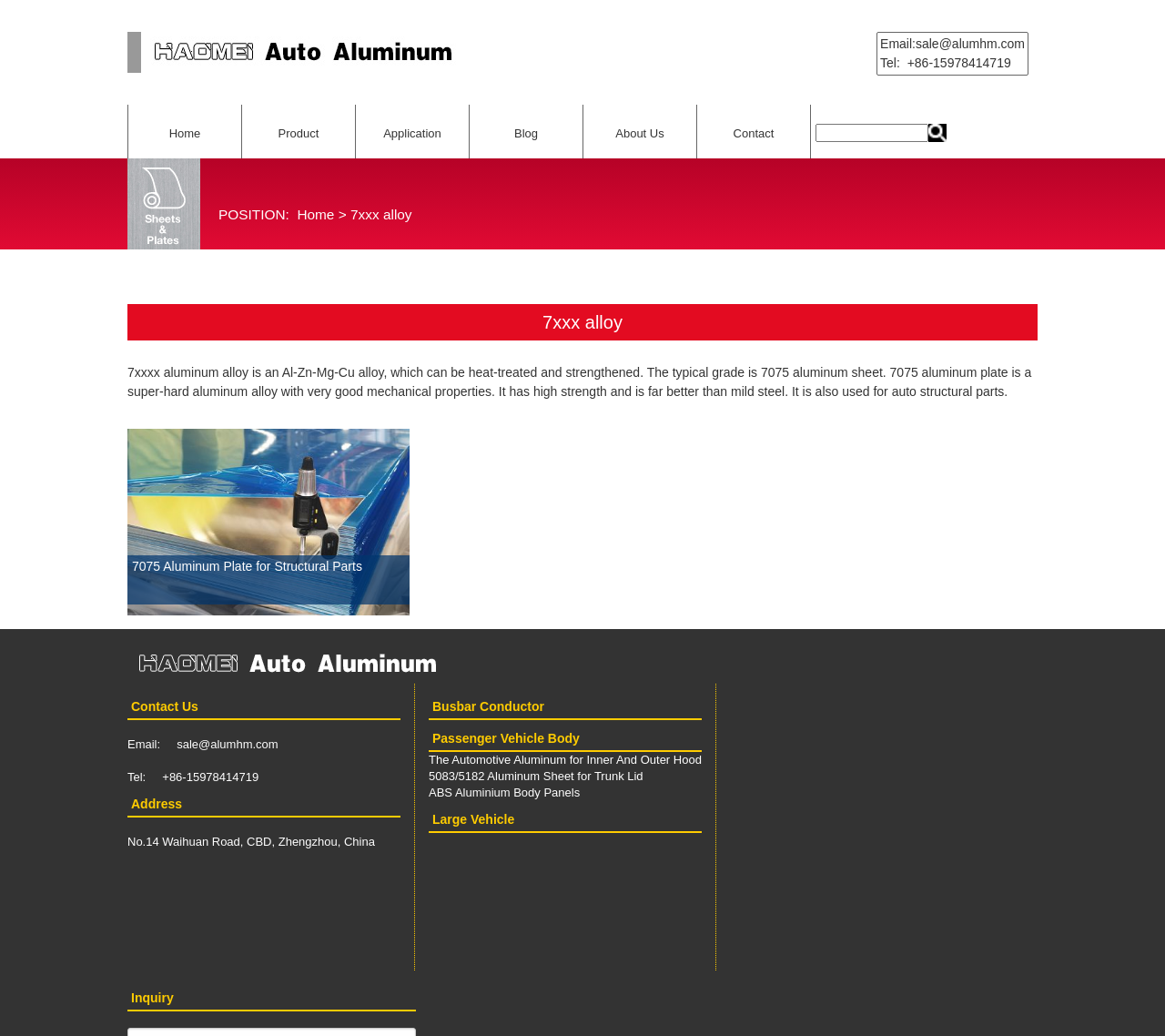Pinpoint the bounding box coordinates of the clickable area needed to execute the instruction: "Enter email address in the textbox". The coordinates should be specified as four float numbers between 0 and 1, i.e., [left, top, right, bottom].

[0.7, 0.12, 0.797, 0.137]